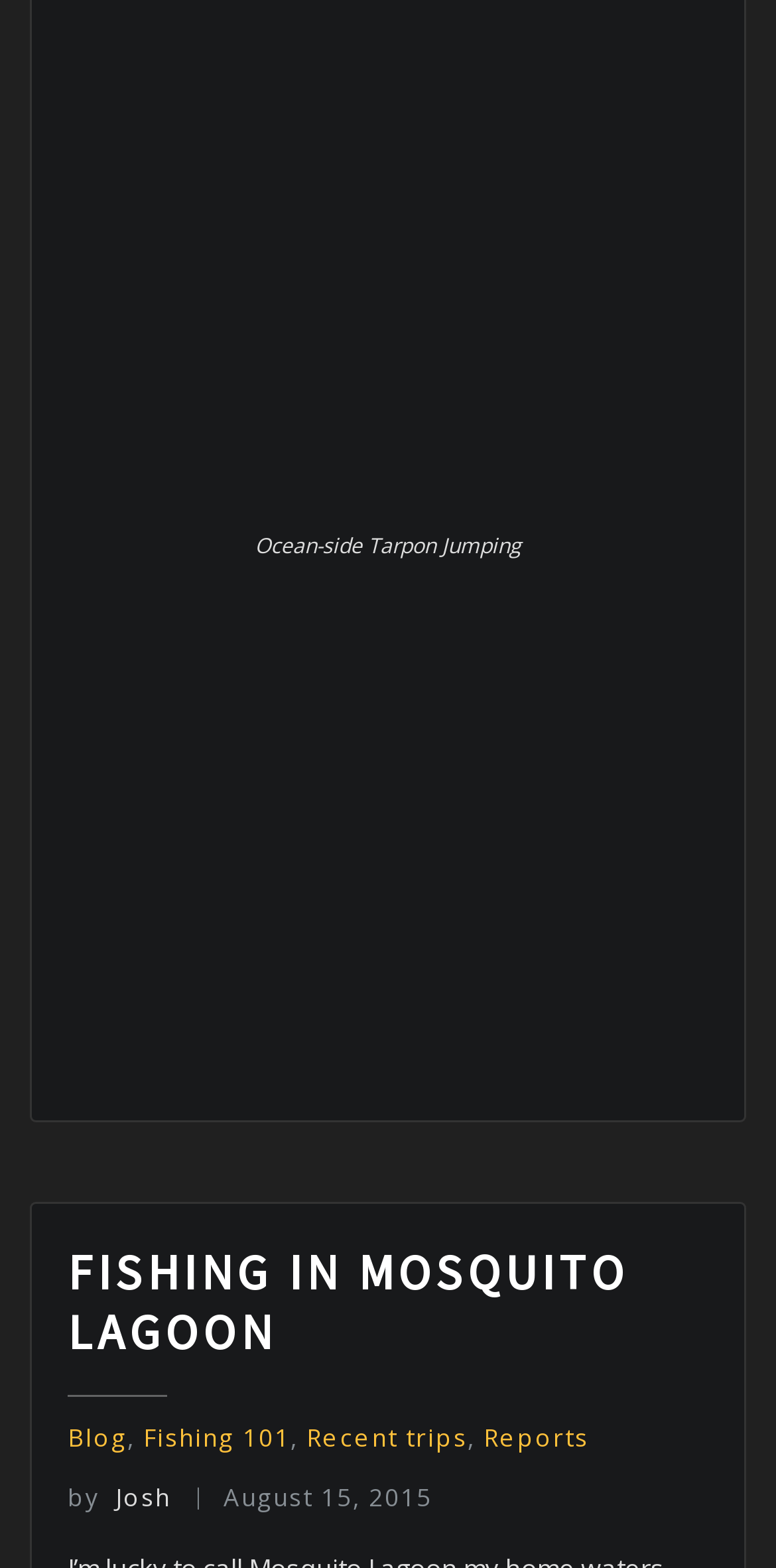Use a single word or phrase to answer the question:
When was the blog post published?

August 15, 2015